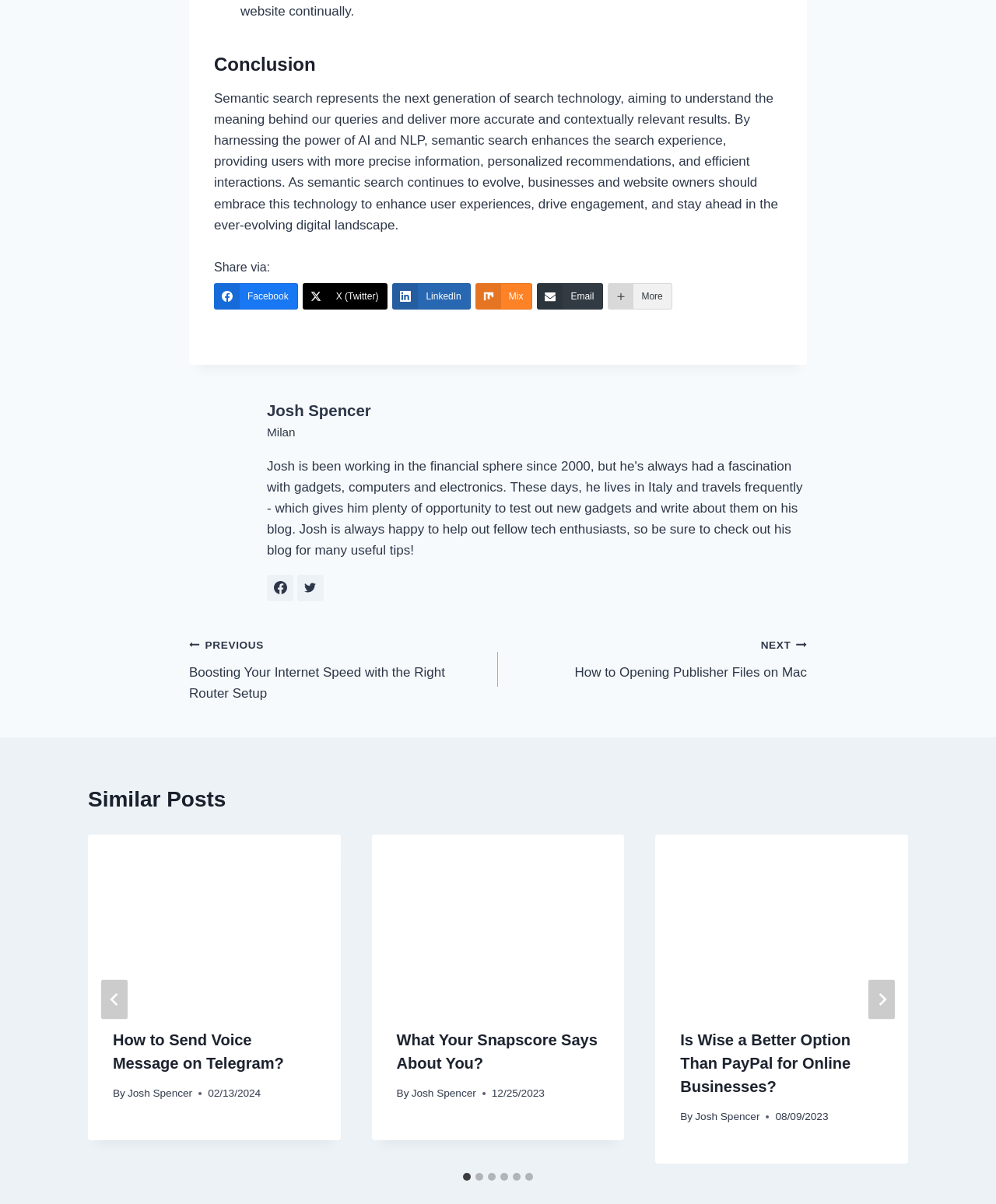Indicate the bounding box coordinates of the element that must be clicked to execute the instruction: "View the post 'How to Send Voice Message on Telegram?'". The coordinates should be given as four float numbers between 0 and 1, i.e., [left, top, right, bottom].

[0.088, 0.693, 0.342, 0.833]